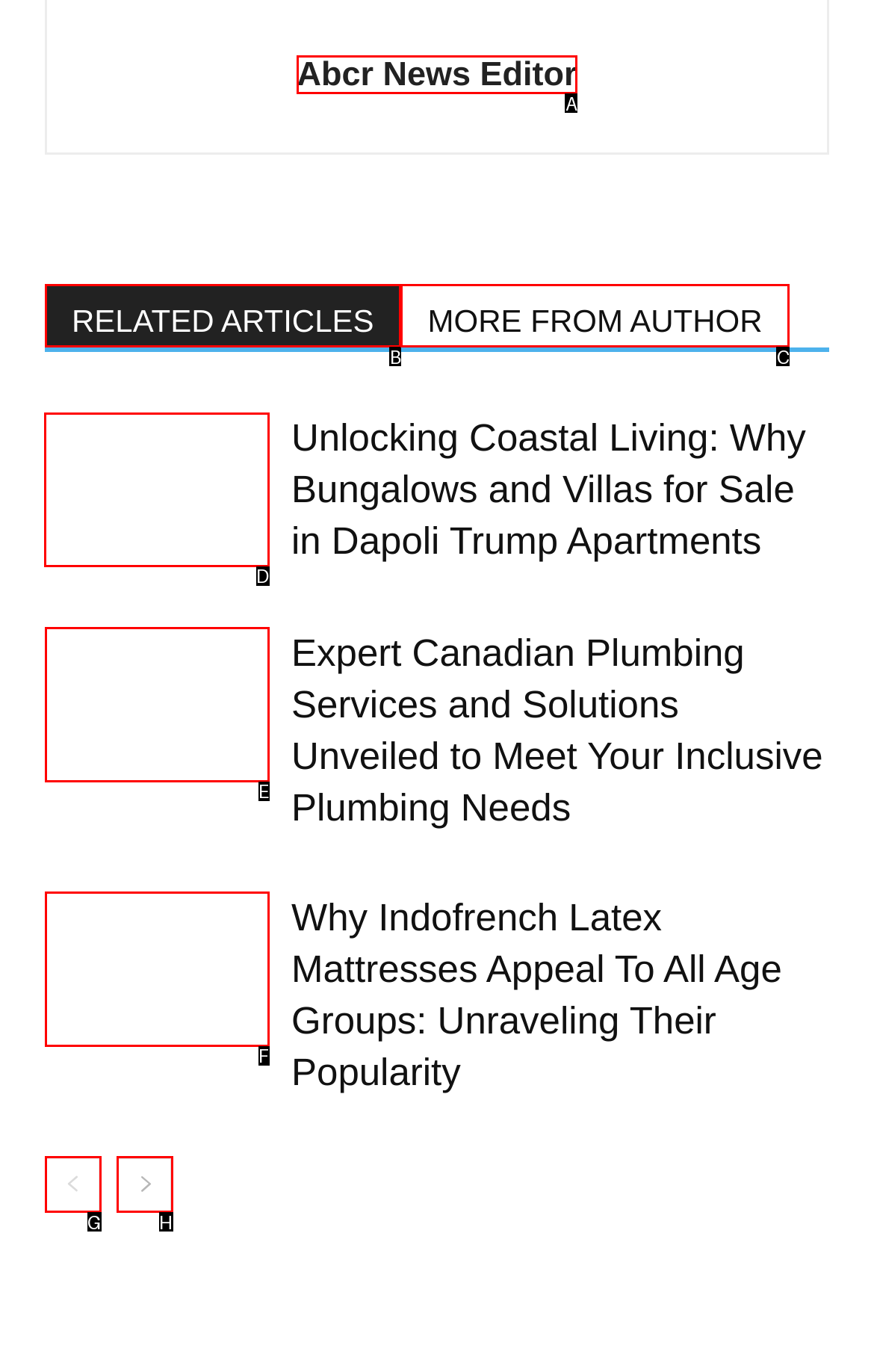For the task: read article about coastal living, tell me the letter of the option you should click. Answer with the letter alone.

D